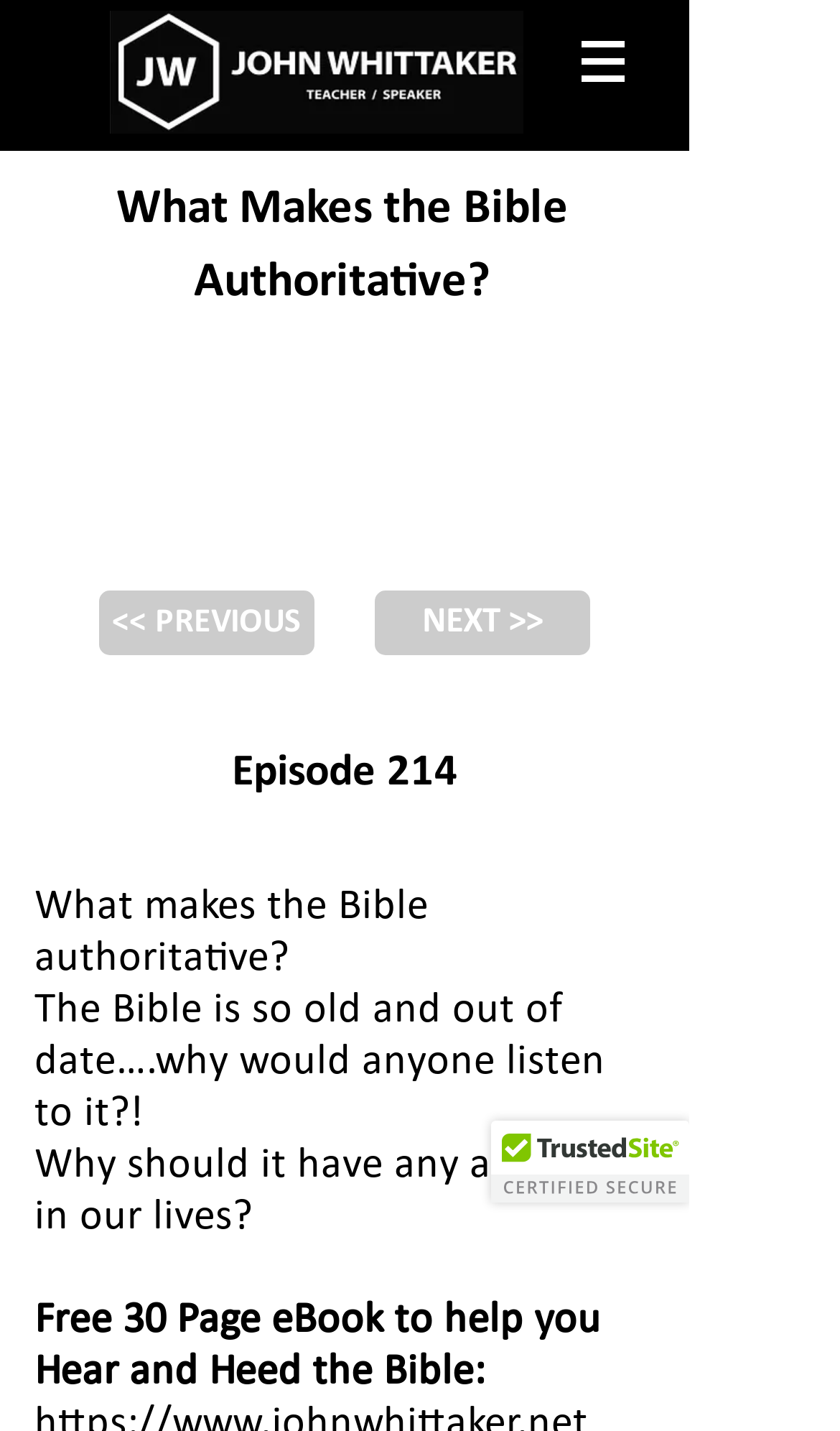Please give a short response to the question using one word or a phrase:
What is the logo image on the top left?

JohnWhittaker_HorizontalLogo